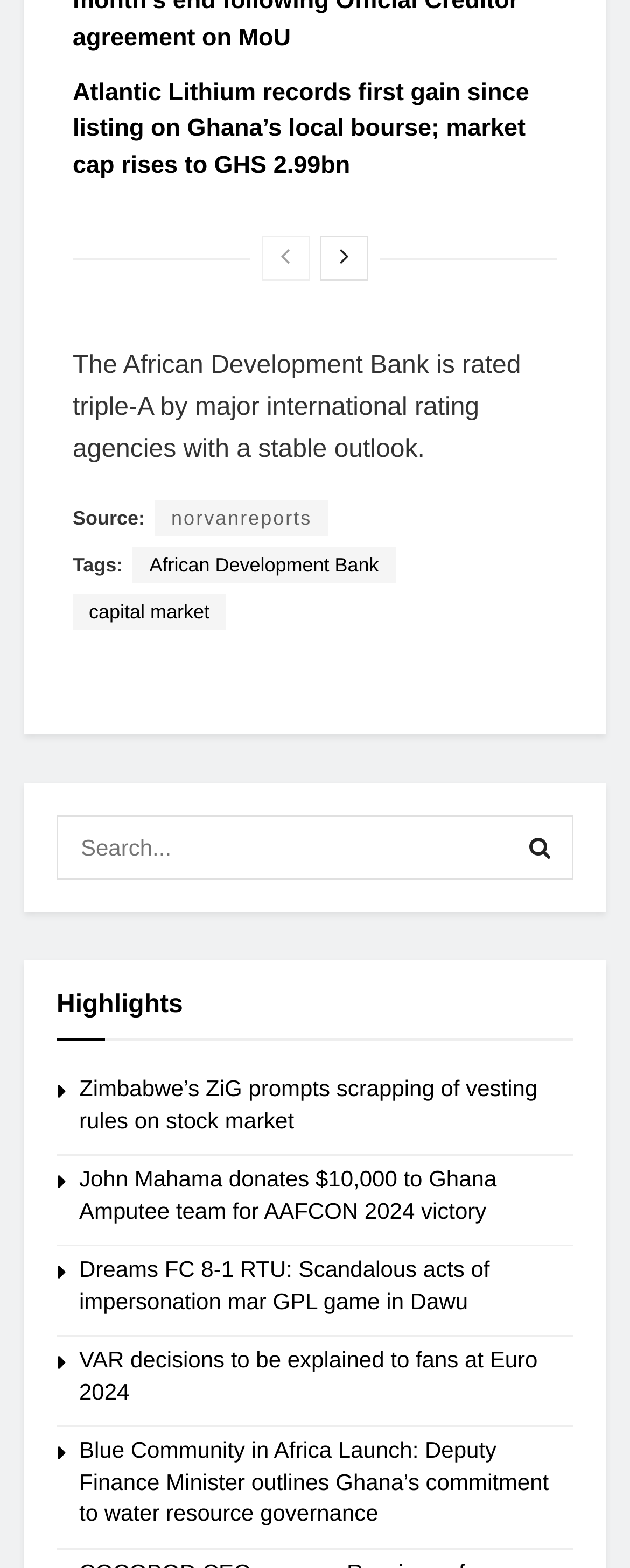Answer the question using only a single word or phrase: 
What is the topic of the last article?

Blue Community in Africa Launch